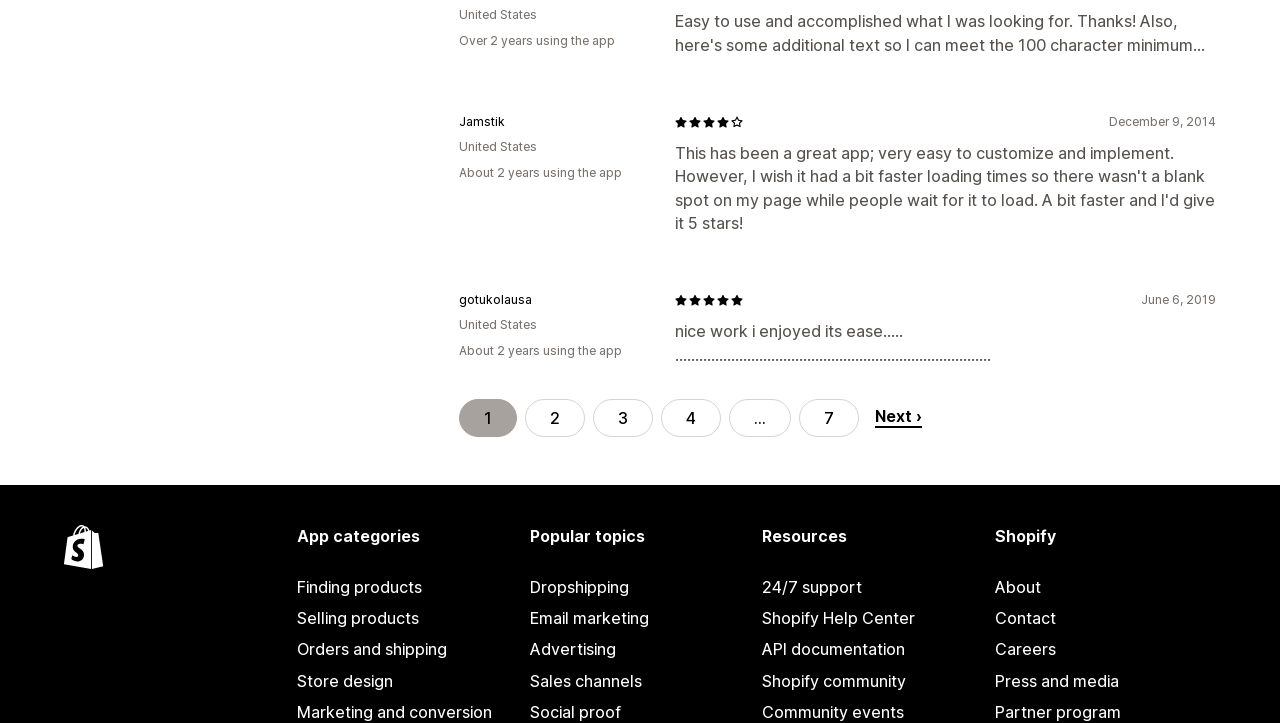Please determine the bounding box coordinates of the element's region to click for the following instruction: "Go to Page 2".

[0.41, 0.552, 0.457, 0.604]